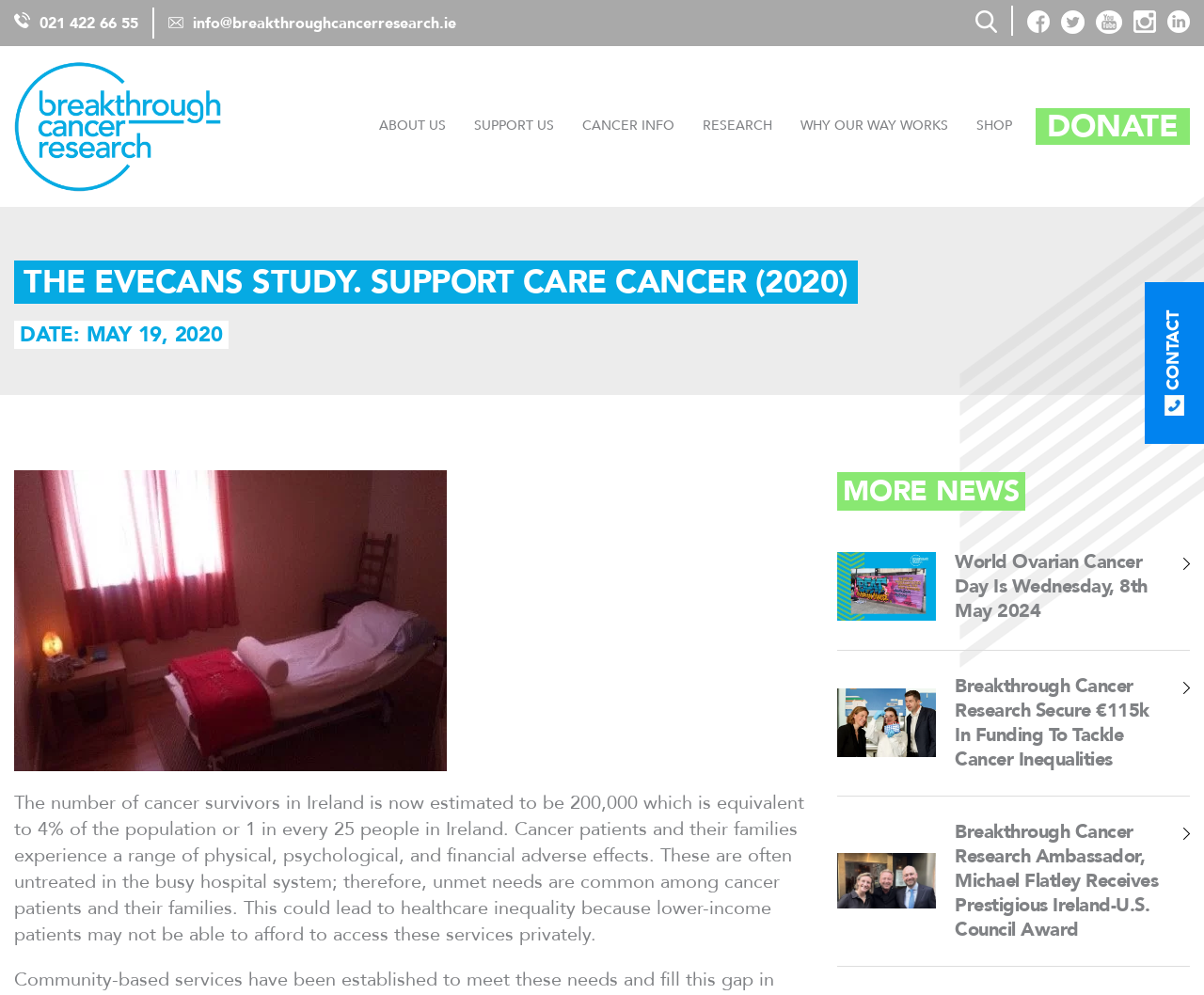Please predict the bounding box coordinates (top-left x, top-left y, bottom-right x, bottom-right y) for the UI element in the screenshot that fits the description: Cancer info

[0.484, 0.112, 0.56, 0.142]